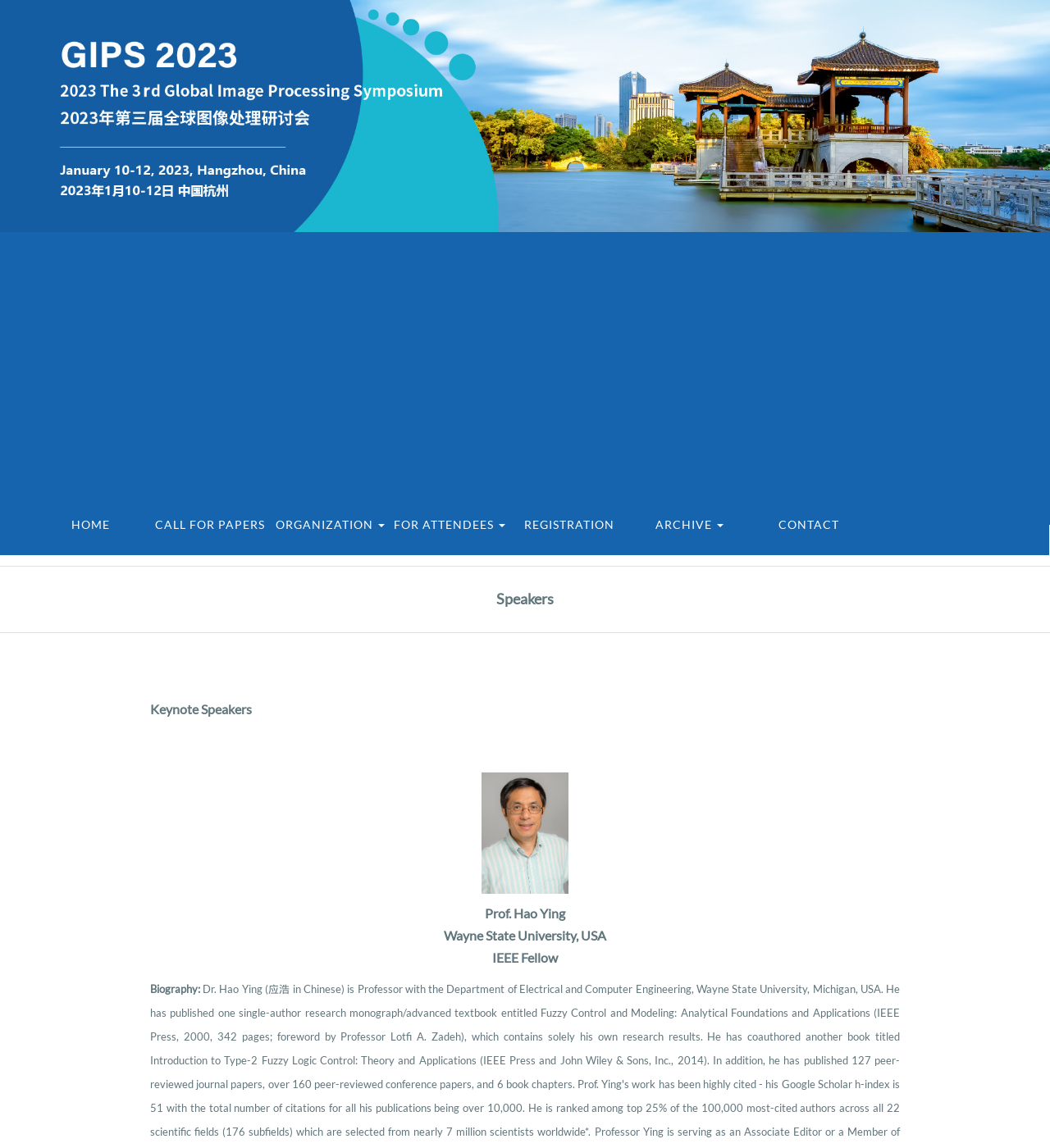Describe all the visual and textual components of the webpage comprehensively.

The webpage is about the GIPS 2023 Image Processing Conference. At the top, there are six navigation links: "HOME", "CALL FOR PAPERS", "ORGANIZATION", "FOR ATTENDEES", "REGISTRATION", and "ARCHIVE". The "ORGANIZATION" and "FOR ATTENDEES" links have dropdown menus with additional links. The "ARCHIVE" link also has a dropdown menu with links to previous conferences, GIPS 2022 and GIPS 2021.

Below the navigation links, there is a heading that reads "Speakers". Underneath, there is a section titled "Keynote Speakers" with an image of a person, likely a keynote speaker. The speaker's name, Prof. Hao Ying, is listed along with their affiliation, Wayne State University, USA, and their title, IEEE Fellow. A biography of the speaker is also provided.

The layout of the webpage is organized, with clear headings and concise text. The navigation links are positioned at the top, making it easy to access different sections of the conference website. The speaker information is prominently displayed, with a clear structure and easy-to-read text.